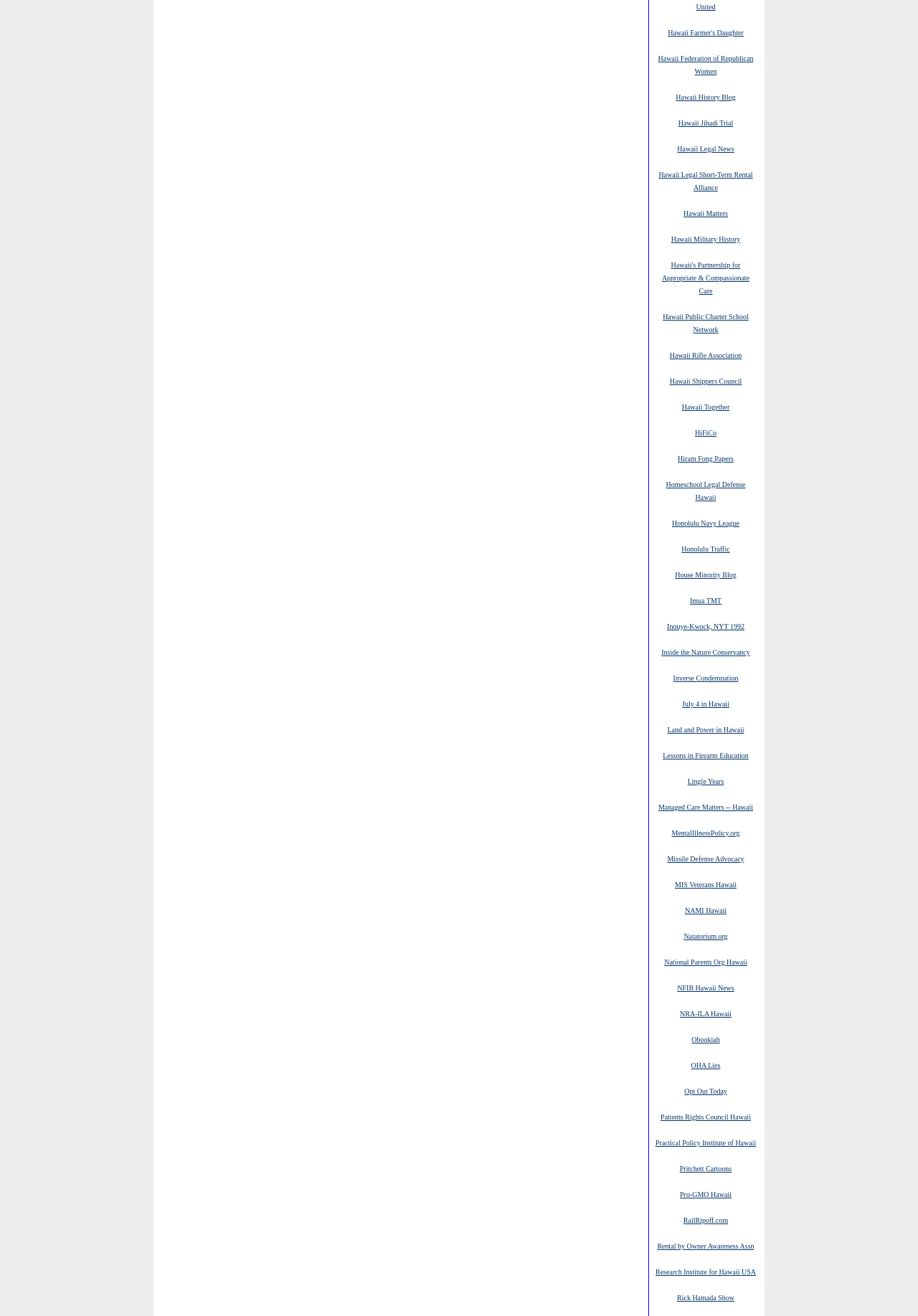Please find the bounding box coordinates of the section that needs to be clicked to achieve this instruction: "Read about Inouye-Kwock, NYT 1992".

[0.727, 0.472, 0.811, 0.48]